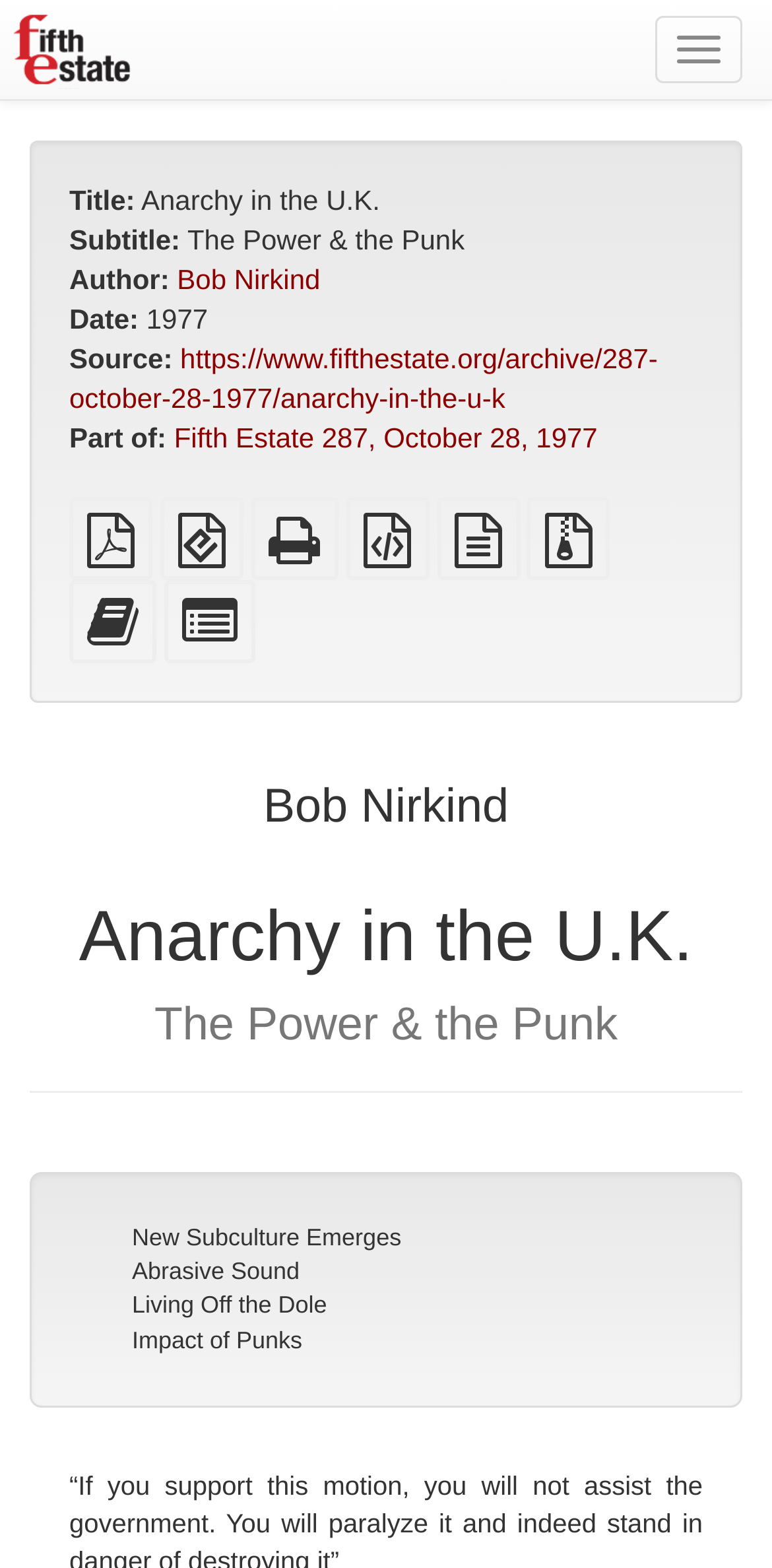Pinpoint the bounding box coordinates of the area that must be clicked to complete this instruction: "Visit Fifth Estate Archive".

[0.0, 0.02, 0.187, 0.04]